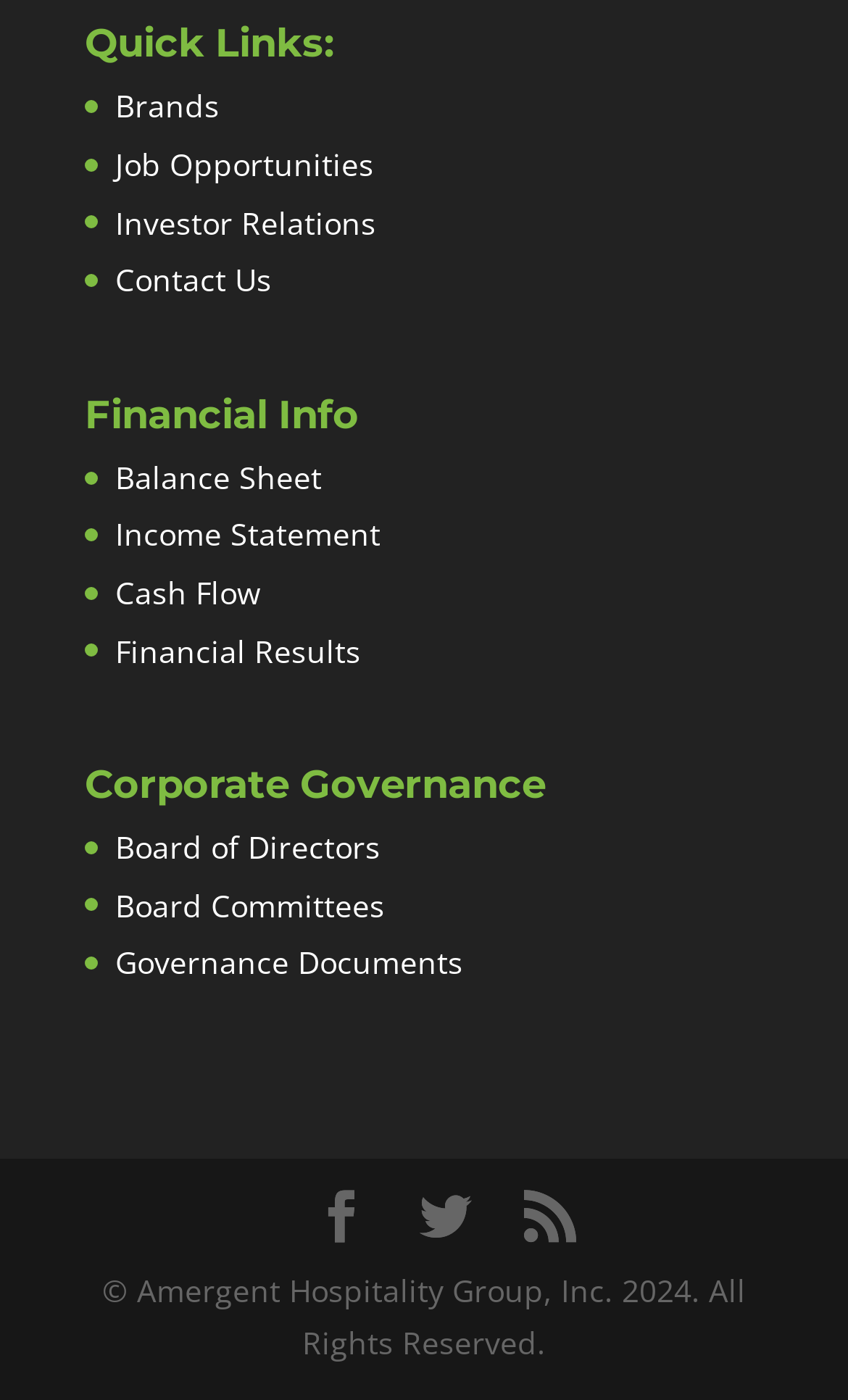What year is the copyright for?
Using the information from the image, answer the question thoroughly.

The copyright year is 2024 because it is stated in the footer of the webpage, next to the '© Amergent Hospitality Group, Inc.' text, with a bounding box coordinate of [0.733, 0.907, 0.815, 0.936].